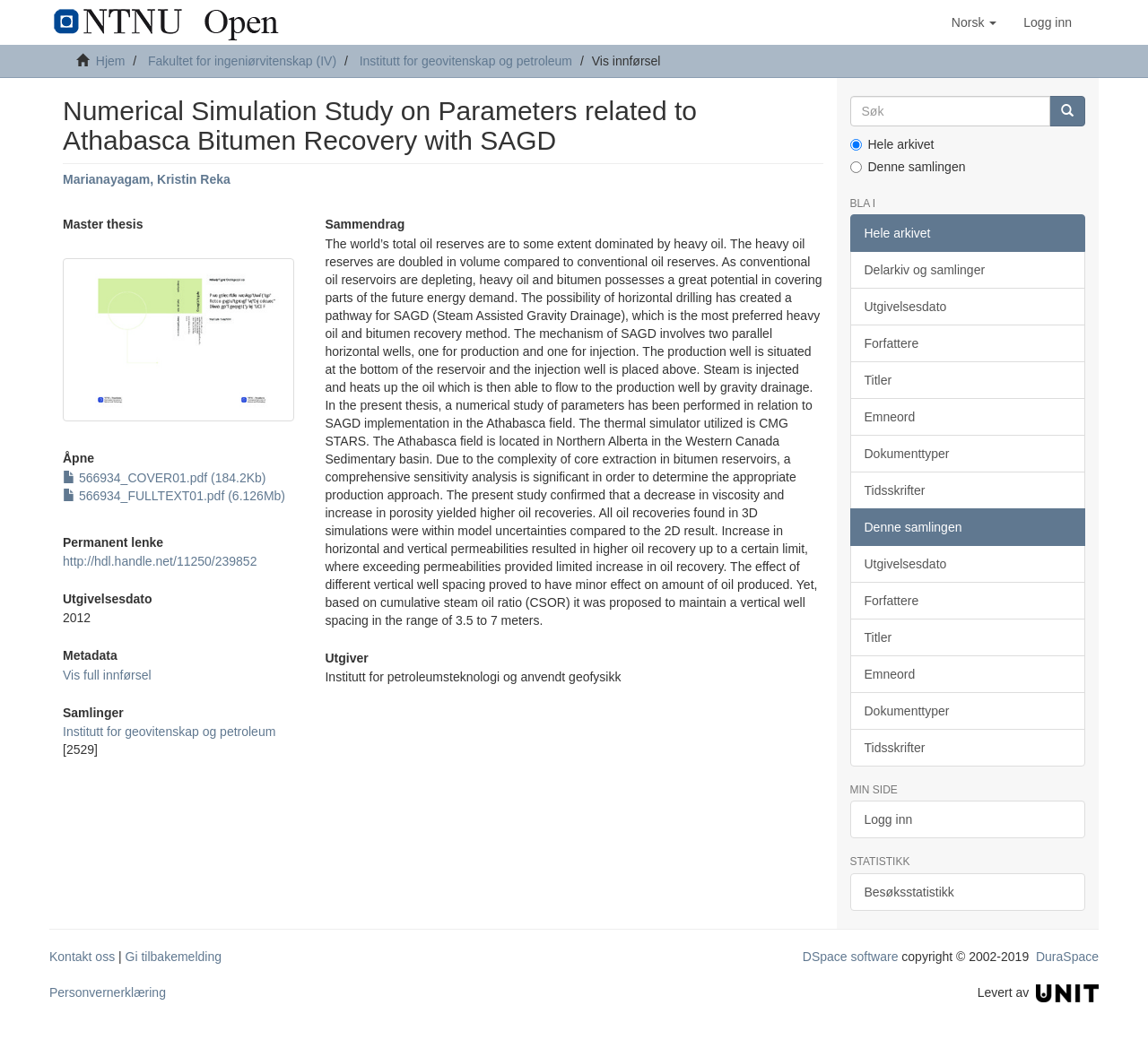What is the publication year of the thesis?
Using the information from the image, give a concise answer in one word or a short phrase.

2012